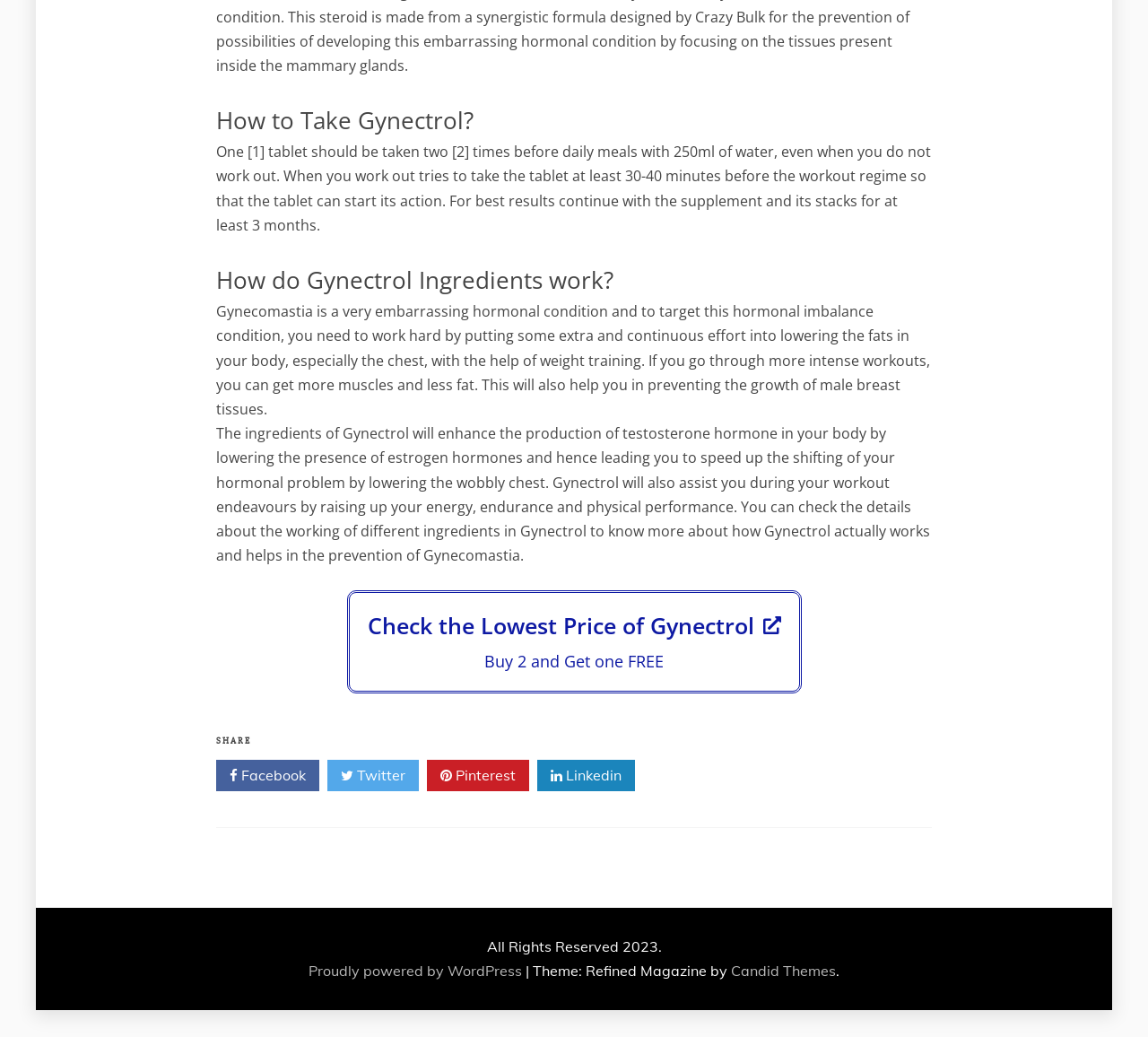Respond to the question below with a concise word or phrase:
What is the recommended duration for taking Gynectrol?

At least 3 months